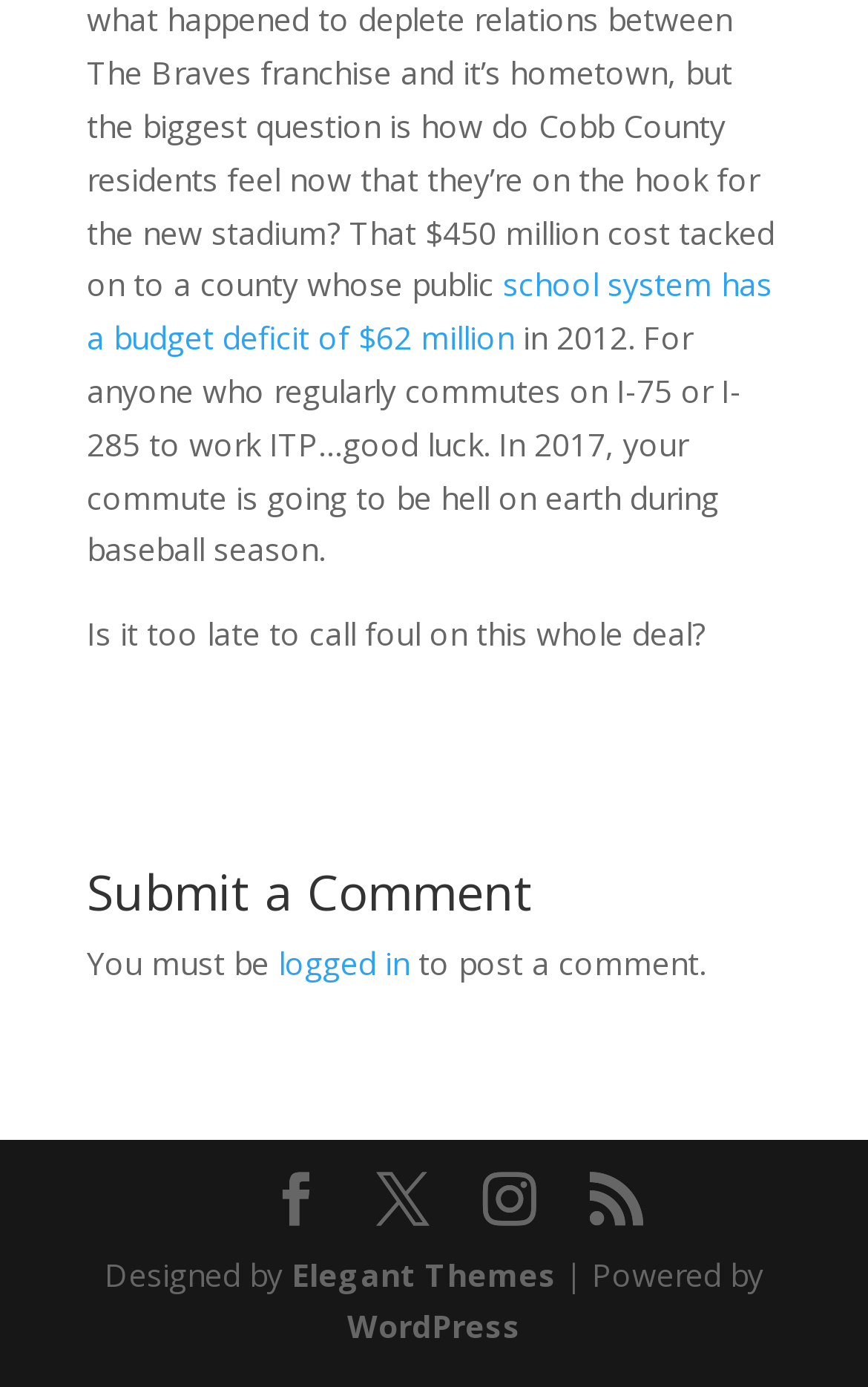Please provide the bounding box coordinates for the element that needs to be clicked to perform the following instruction: "Log in to post a comment". The coordinates should be given as four float numbers between 0 and 1, i.e., [left, top, right, bottom].

[0.321, 0.679, 0.472, 0.709]